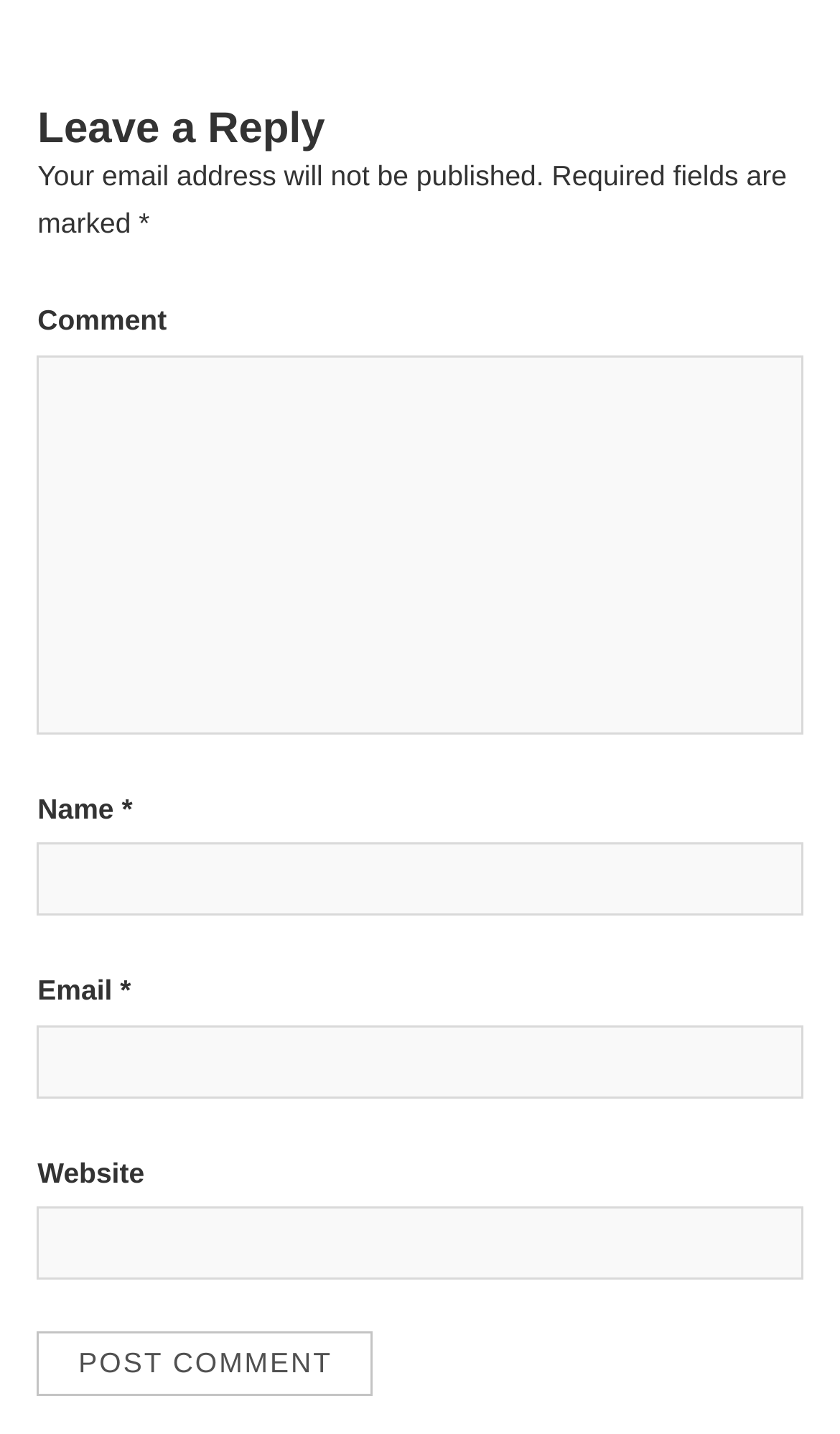Provide the bounding box coordinates of the HTML element this sentence describes: "parent_node: Email * aria-describedby="email-notes" name="email"". The bounding box coordinates consist of four float numbers between 0 and 1, i.e., [left, top, right, bottom].

[0.045, 0.715, 0.955, 0.766]